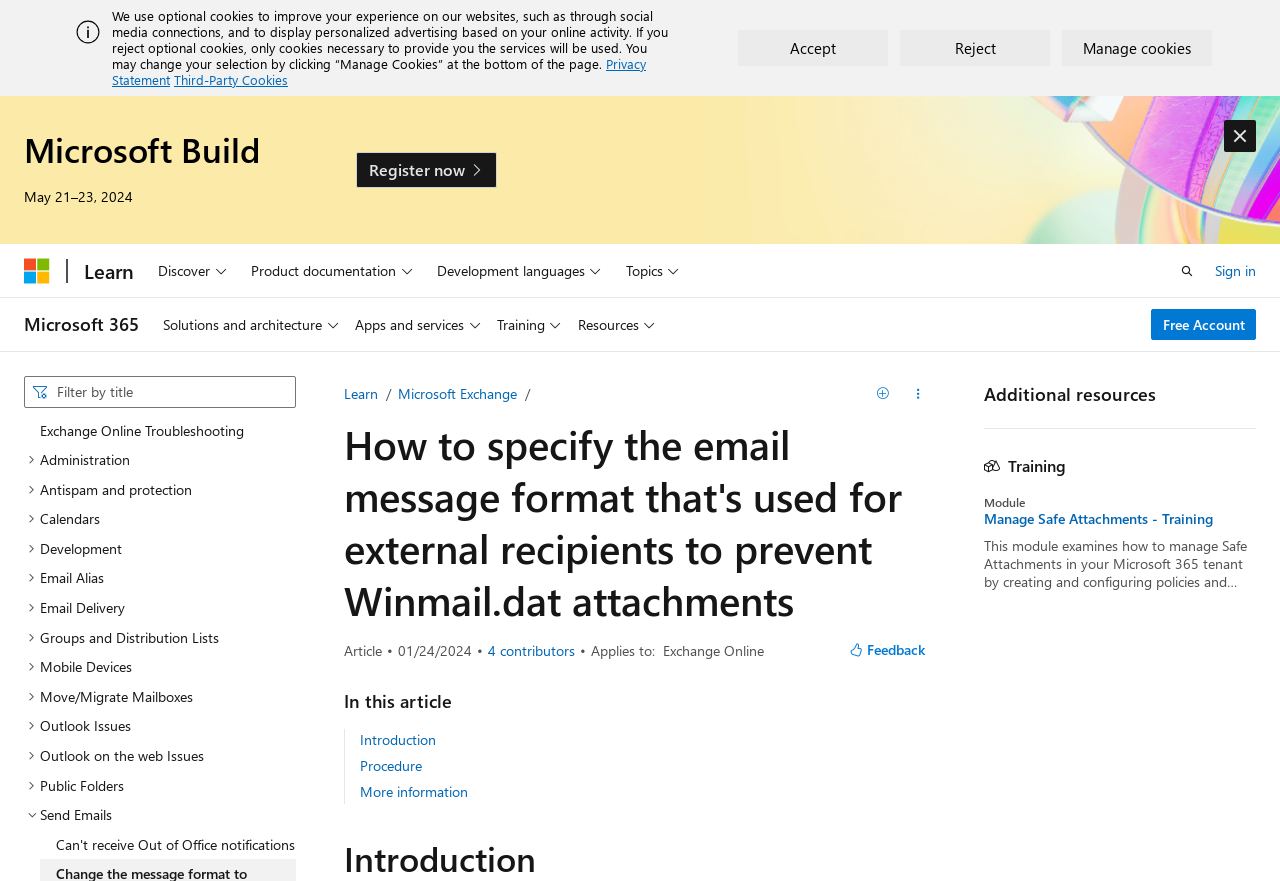Identify the bounding box coordinates of the clickable region necessary to fulfill the following instruction: "View all contributors". The bounding box coordinates should be four float numbers between 0 and 1, i.e., [left, top, right, bottom].

[0.381, 0.73, 0.449, 0.748]